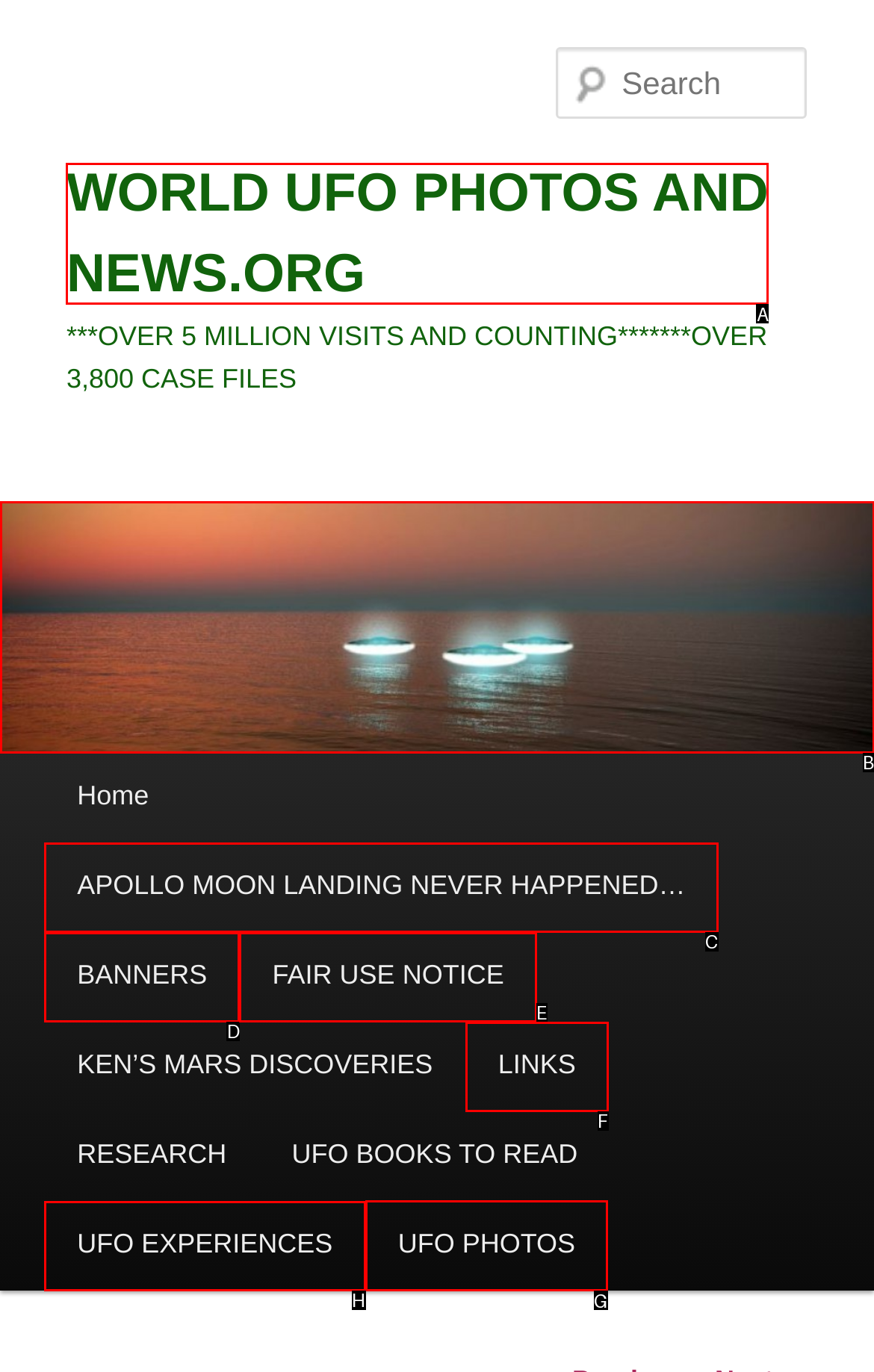Identify the correct lettered option to click in order to perform this task: Explore UFO photos. Respond with the letter.

G